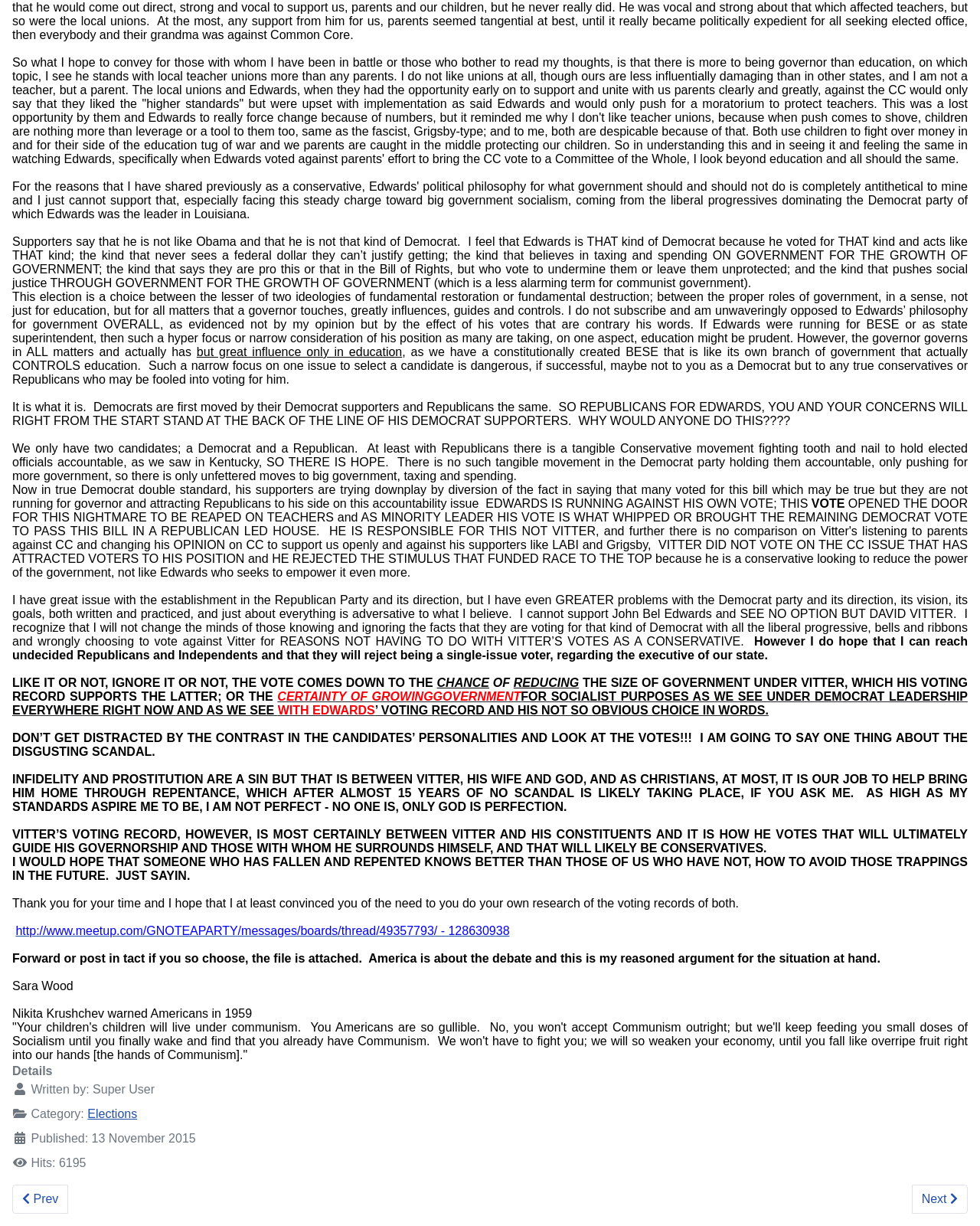Given the element description Elections, predict the bounding box coordinates for the UI element in the webpage screenshot. The format should be (top-left x, top-left y, bottom-right x, bottom-right y), and the values should be between 0 and 1.

[0.089, 0.903, 0.14, 0.914]